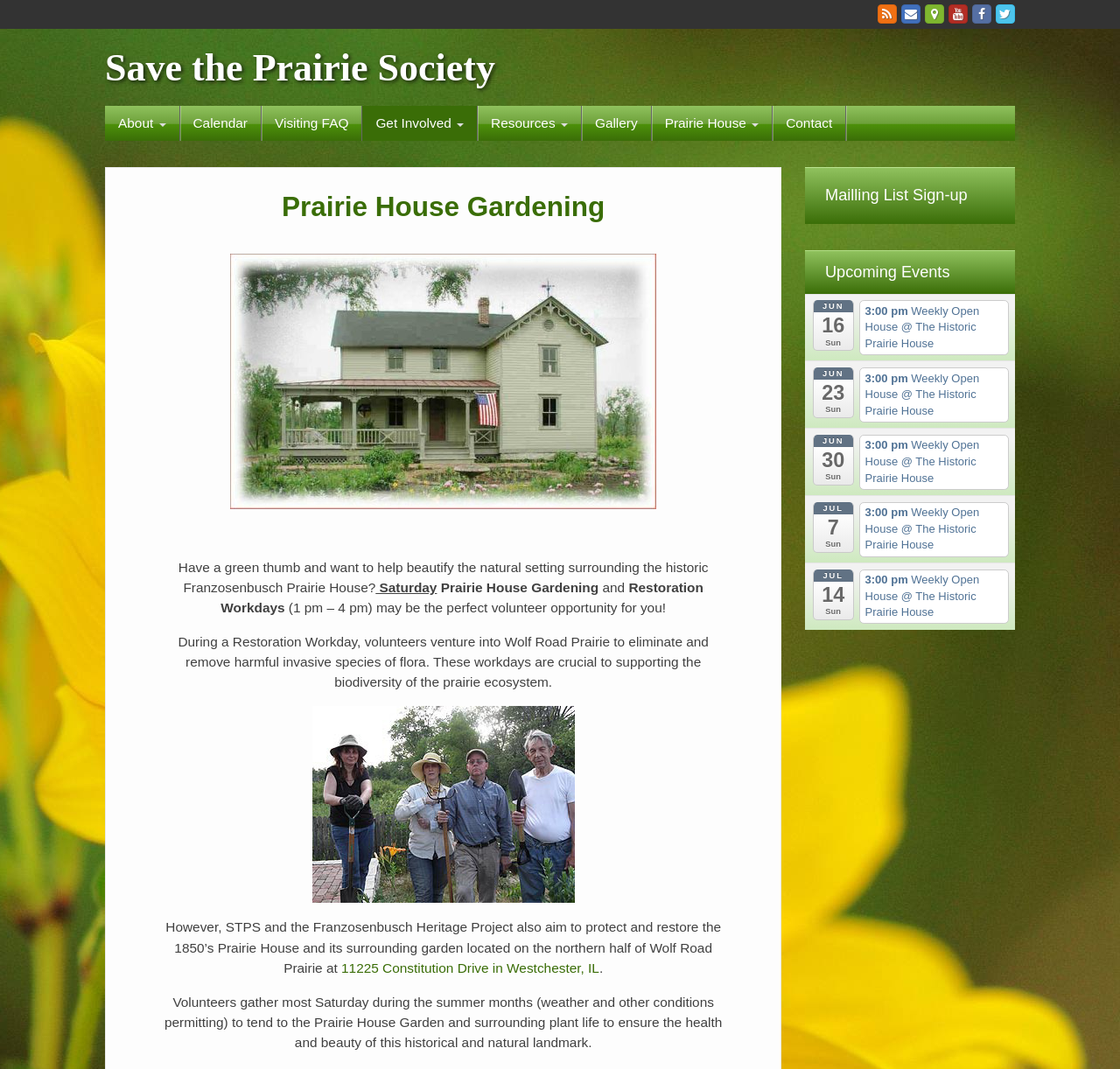Can you extract the headline from the webpage for me?

Prairie House Gardening